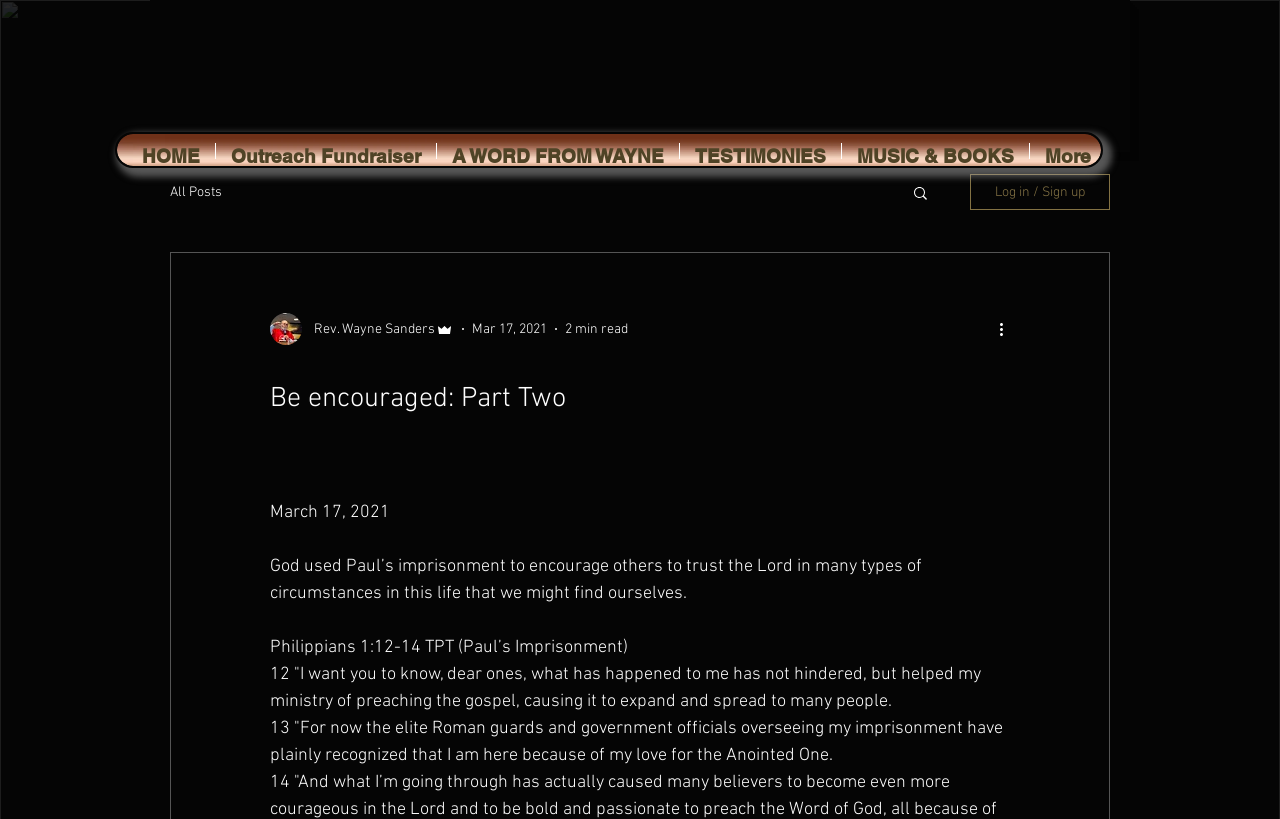How long does it take to read the article?
Please describe in detail the information shown in the image to answer the question.

I found the reading time by looking at the article's metadata, where I saw the text '2 min read' which indicates the estimated time it takes to read the article.